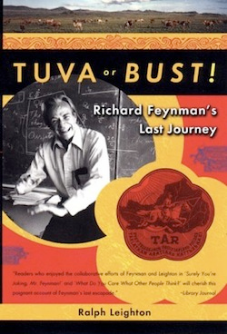What is Richard Feynman doing in the image?
Carefully examine the image and provide a detailed answer to the question.

The caption describes the image, stating that Richard Feynman is captured in a moment of animated discussion while standing next to a chalkboard filled with scientific diagrams, which suggests that he is engaged in an enthusiastic and curious conversation.